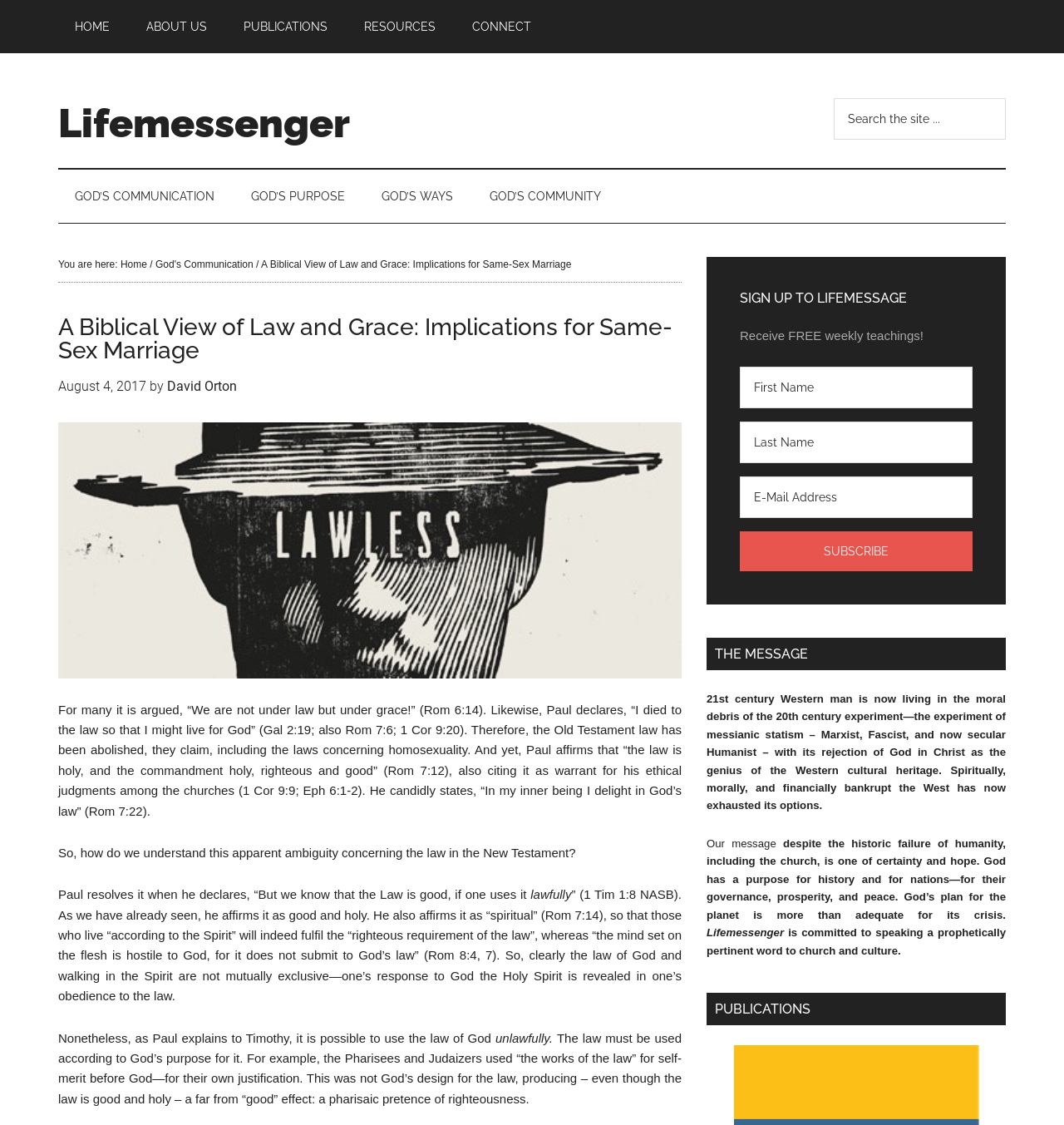How many textboxes are there in the 'SIGN UP TO LIFEMESSAGE' section?
Answer with a single word or short phrase according to what you see in the image.

3